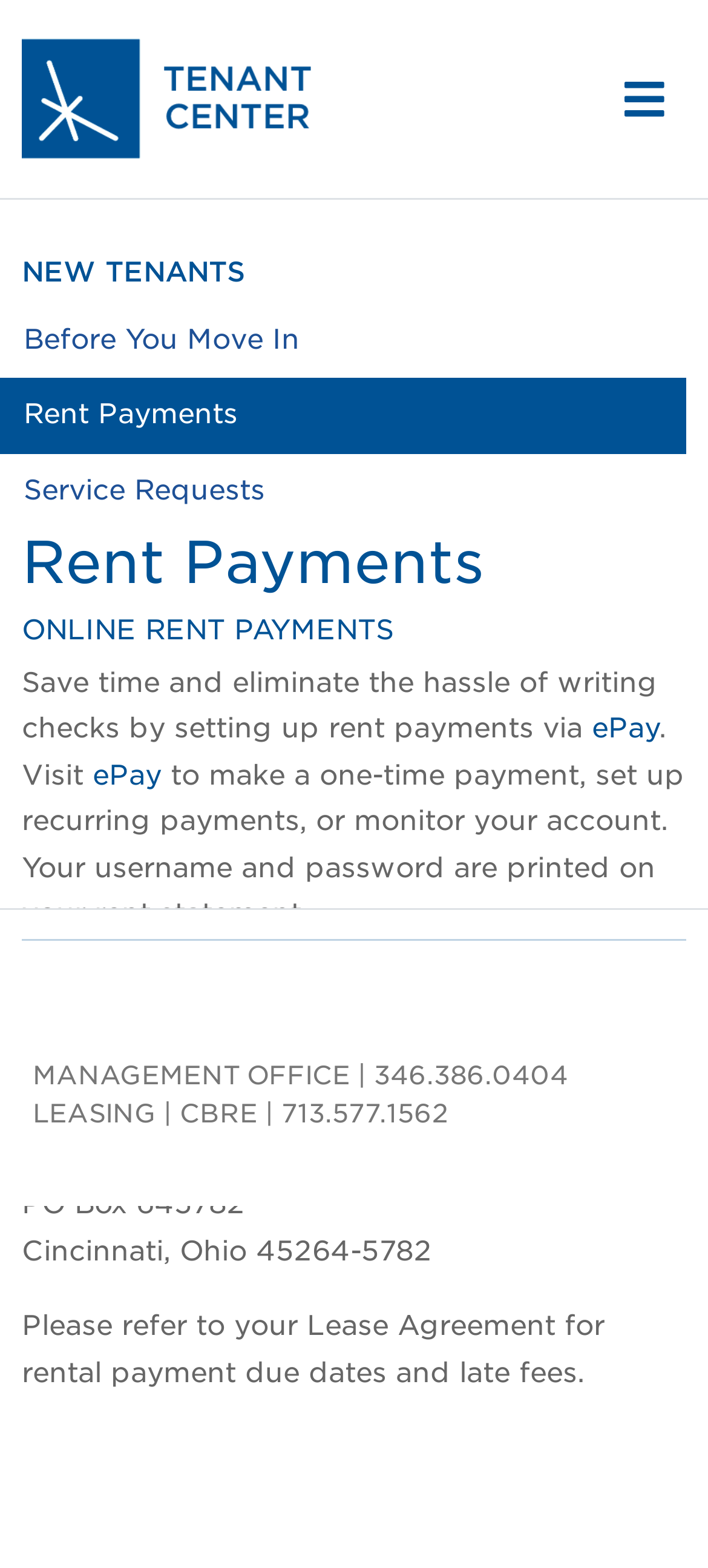What is the purpose of setting up rent payments via ePay?
Analyze the screenshot and provide a detailed answer to the question.

According to the webpage, setting up rent payments via ePay can save time and eliminate the hassle of writing checks, making it a convenient option for tenants.